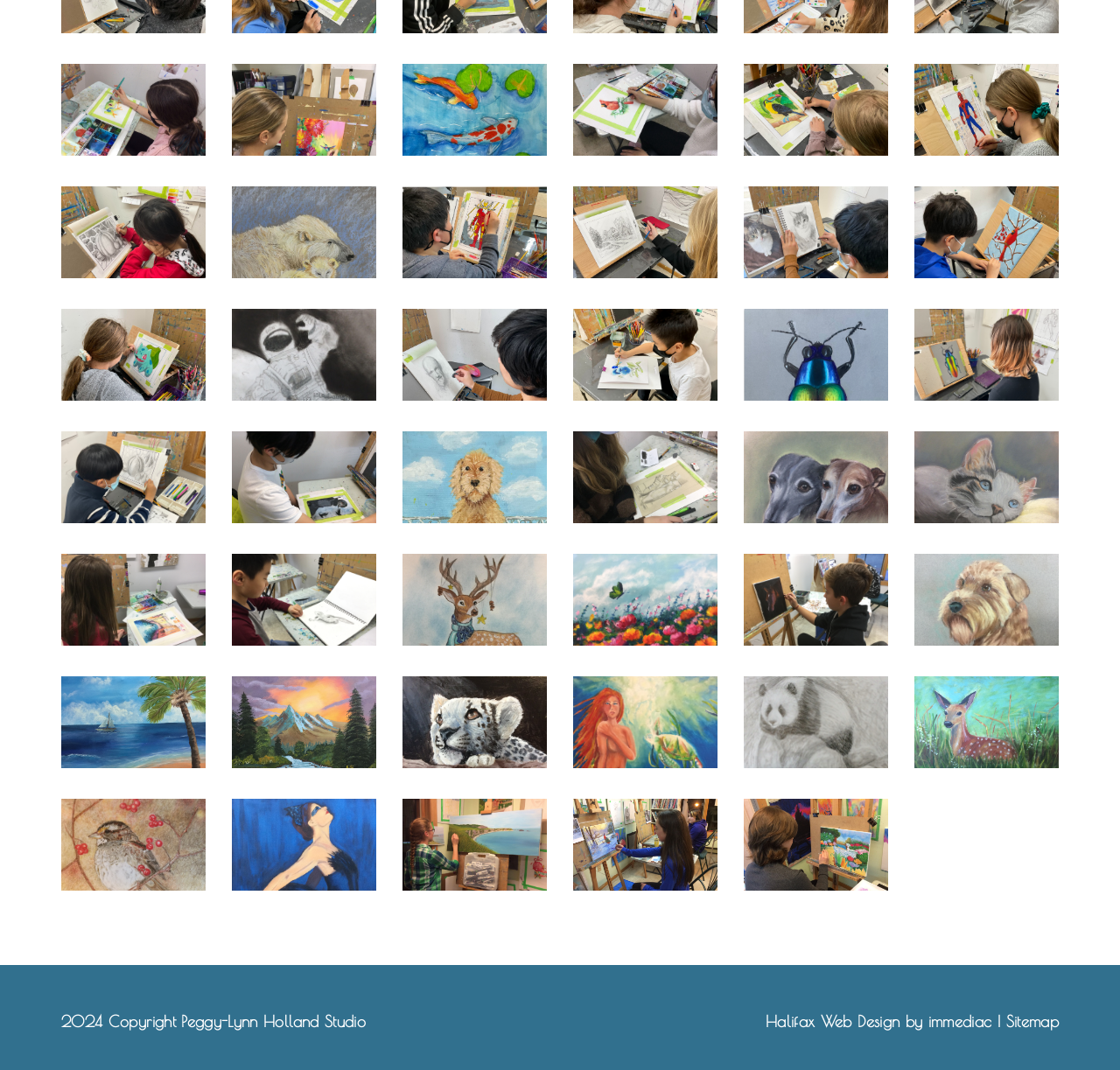What is the approximate width of each image?
Using the visual information, answer the question in a single word or phrase.

0.13